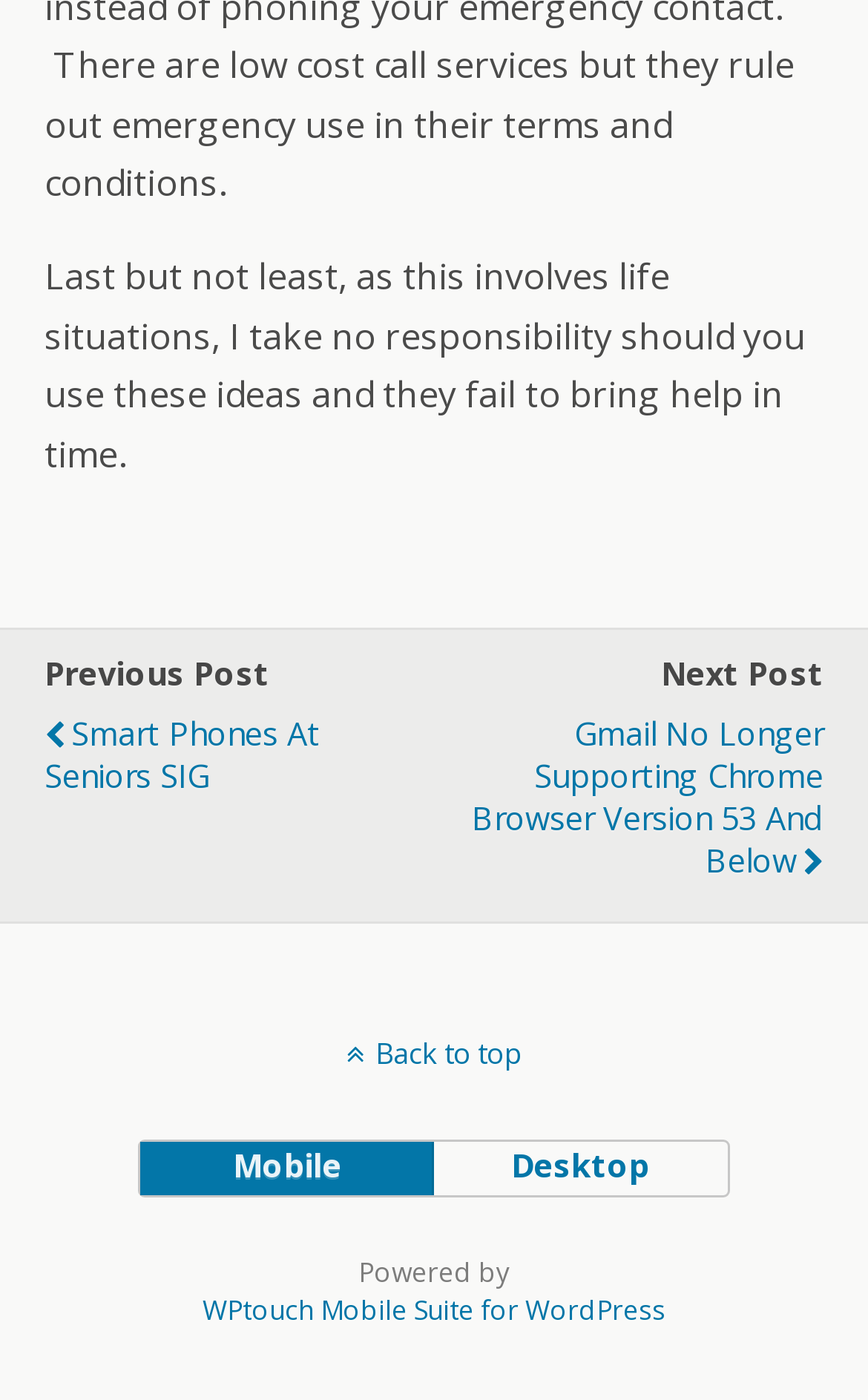Calculate the bounding box coordinates for the UI element based on the following description: "Smart phones at Seniors SIG". Ensure the coordinates are four float numbers between 0 and 1, i.e., [left, top, right, bottom].

[0.051, 0.496, 0.491, 0.582]